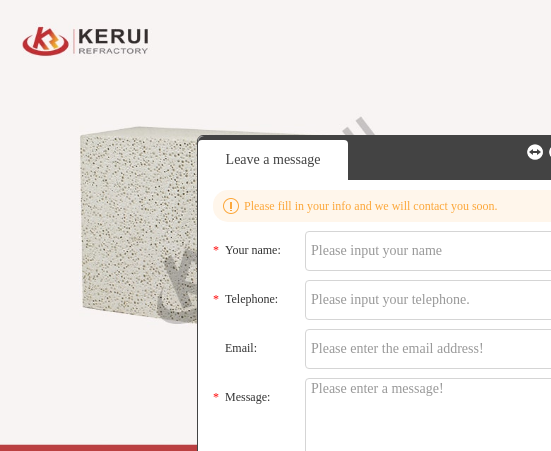Using the information shown in the image, answer the question with as much detail as possible: What is the significance of the company logo?

The company logo is prominently displayed in the corner of the promotional section, which implies that it is intended to reinforce the brand identity of Kerui Refractory. This suggests that the company wants to emphasize its presence and establish a connection with potential customers.